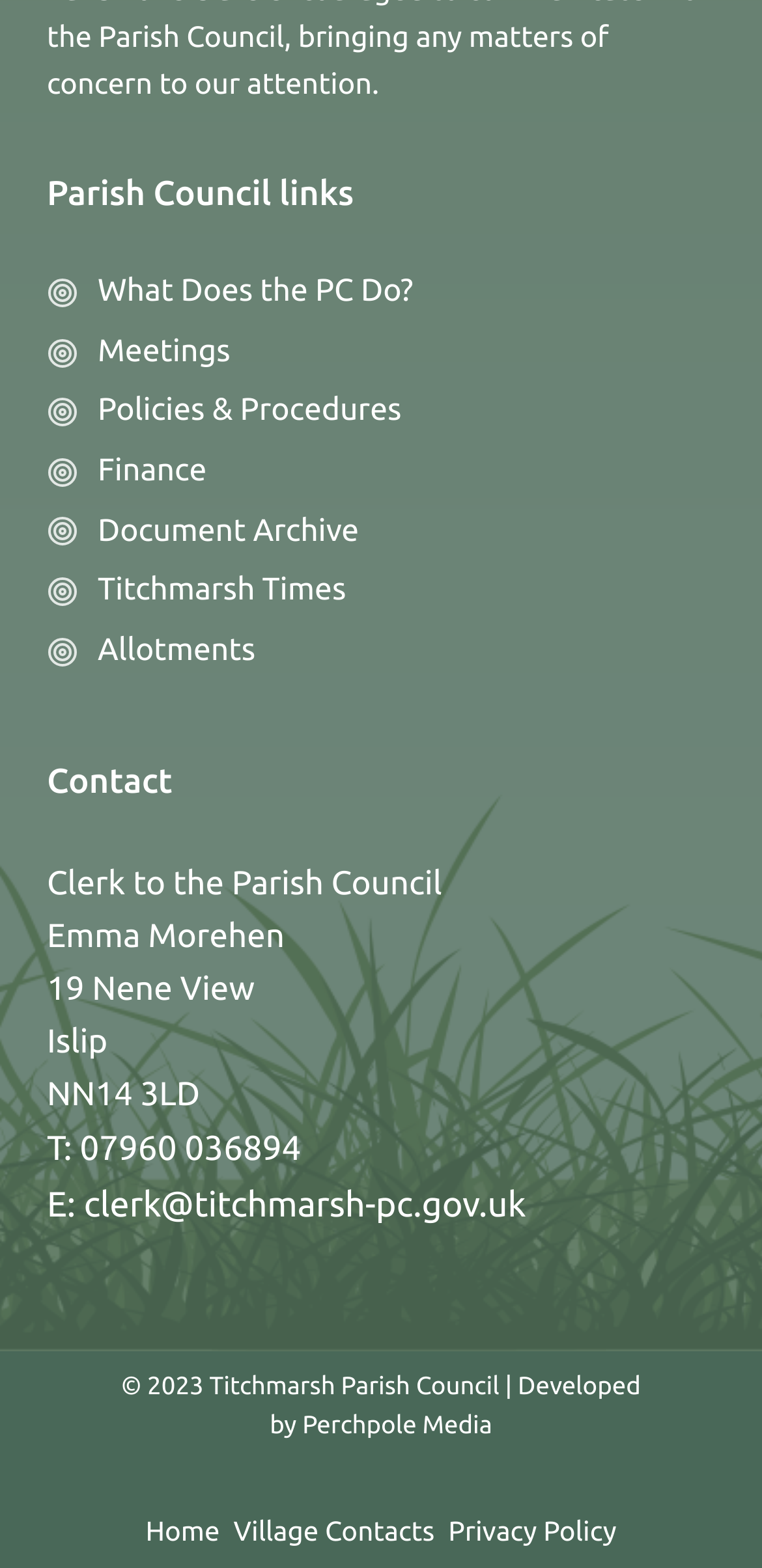Please specify the bounding box coordinates of the region to click in order to perform the following instruction: "Go to 'Home'".

[0.191, 0.962, 0.288, 0.99]